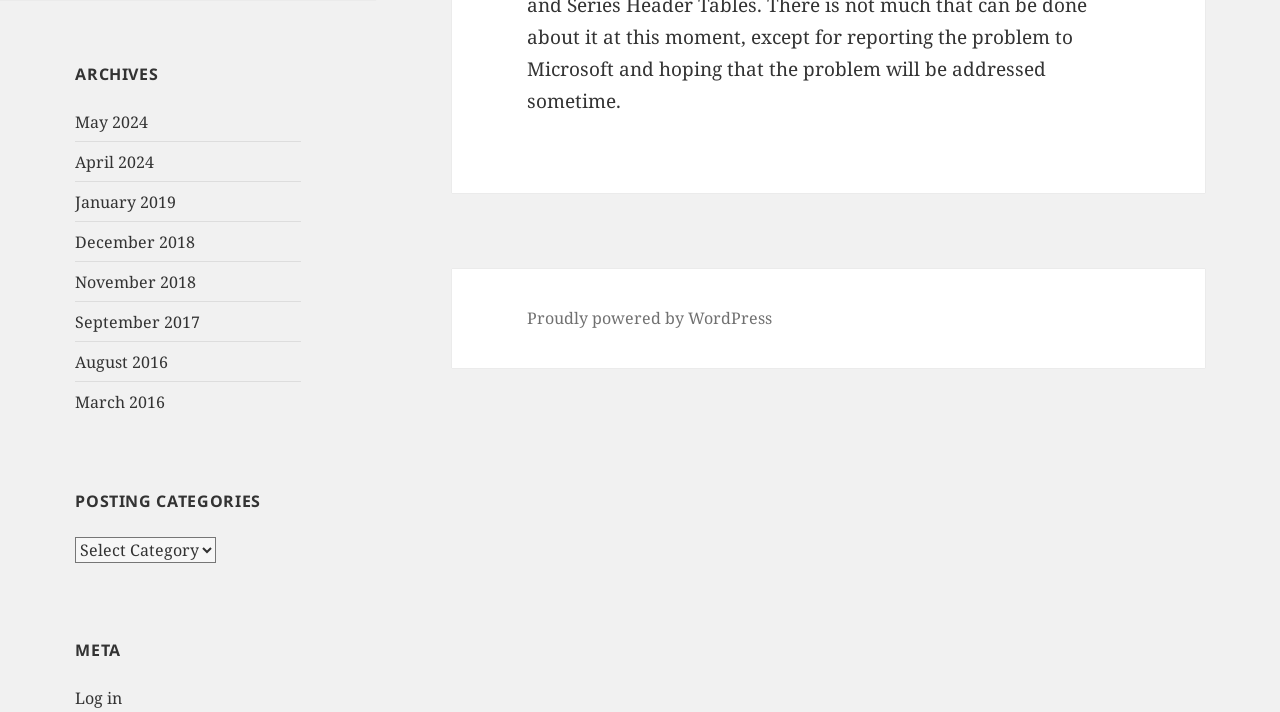What is the name of the platform powering this website? Analyze the screenshot and reply with just one word or a short phrase.

WordPress